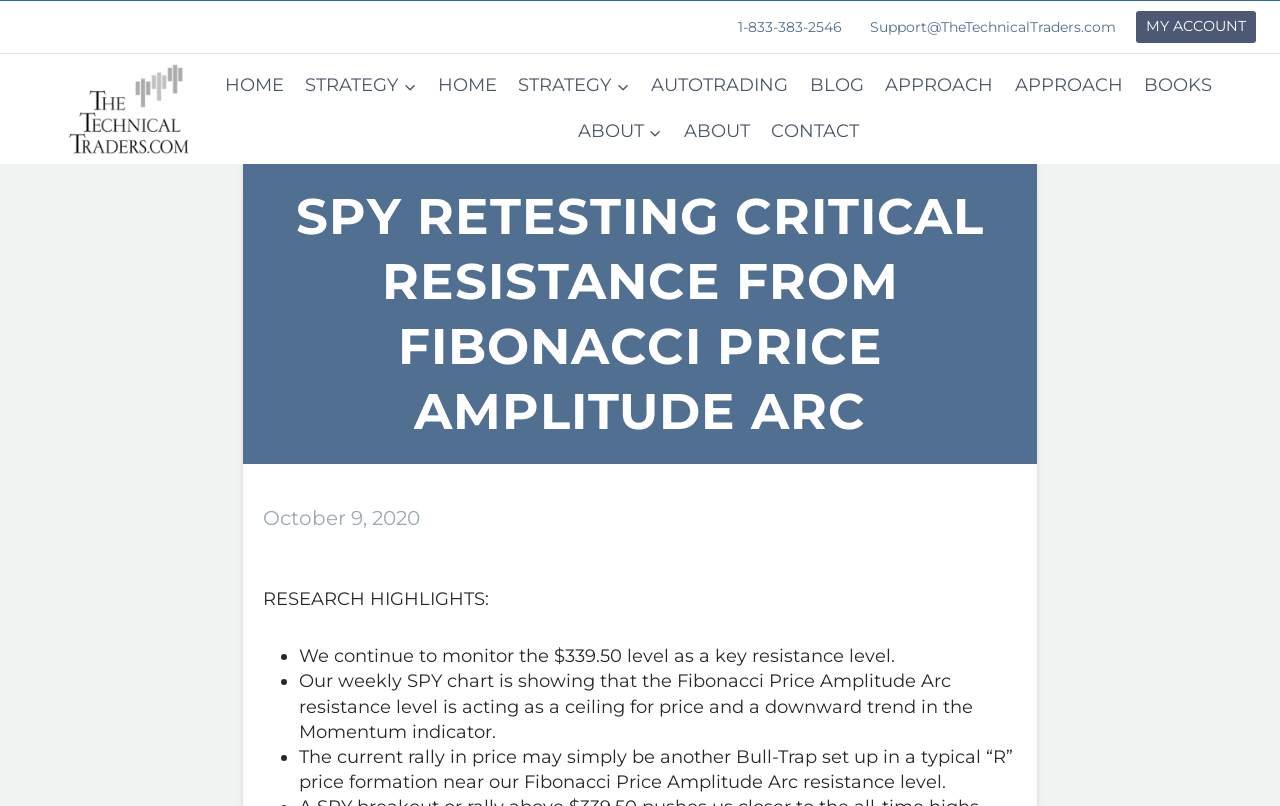Please find the bounding box coordinates of the element that needs to be clicked to perform the following instruction: "Click on the 'STRATEGY' link". The bounding box coordinates should be four float numbers between 0 and 1, represented as [left, top, right, bottom].

[0.23, 0.077, 0.334, 0.135]